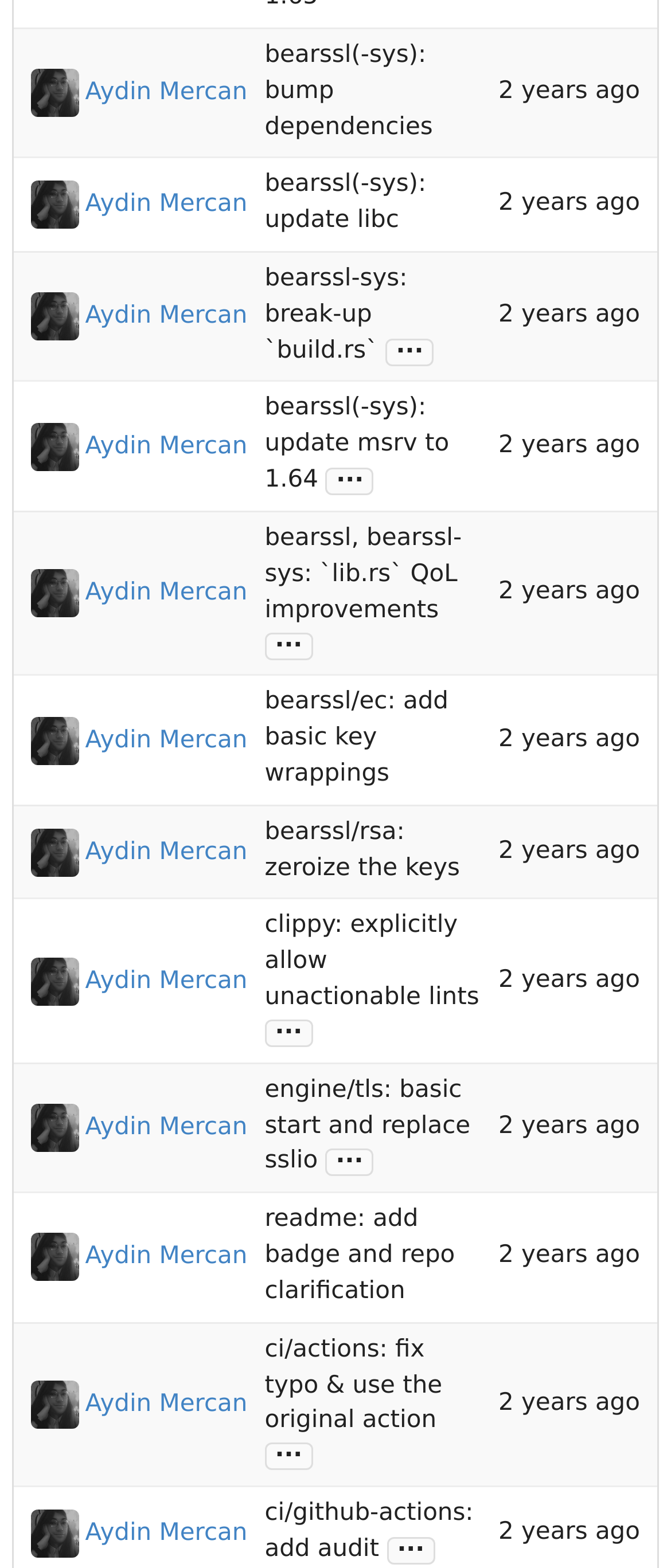What is the text of the third gridcell in the fifth row?
Provide an in-depth and detailed answer to the question.

I looked at the fifth 'row' element and found the third 'gridcell' element, which contains a 'generic' element with the text 'bearssl, bearssl-sys: `lib.rs` QoL improvements'.